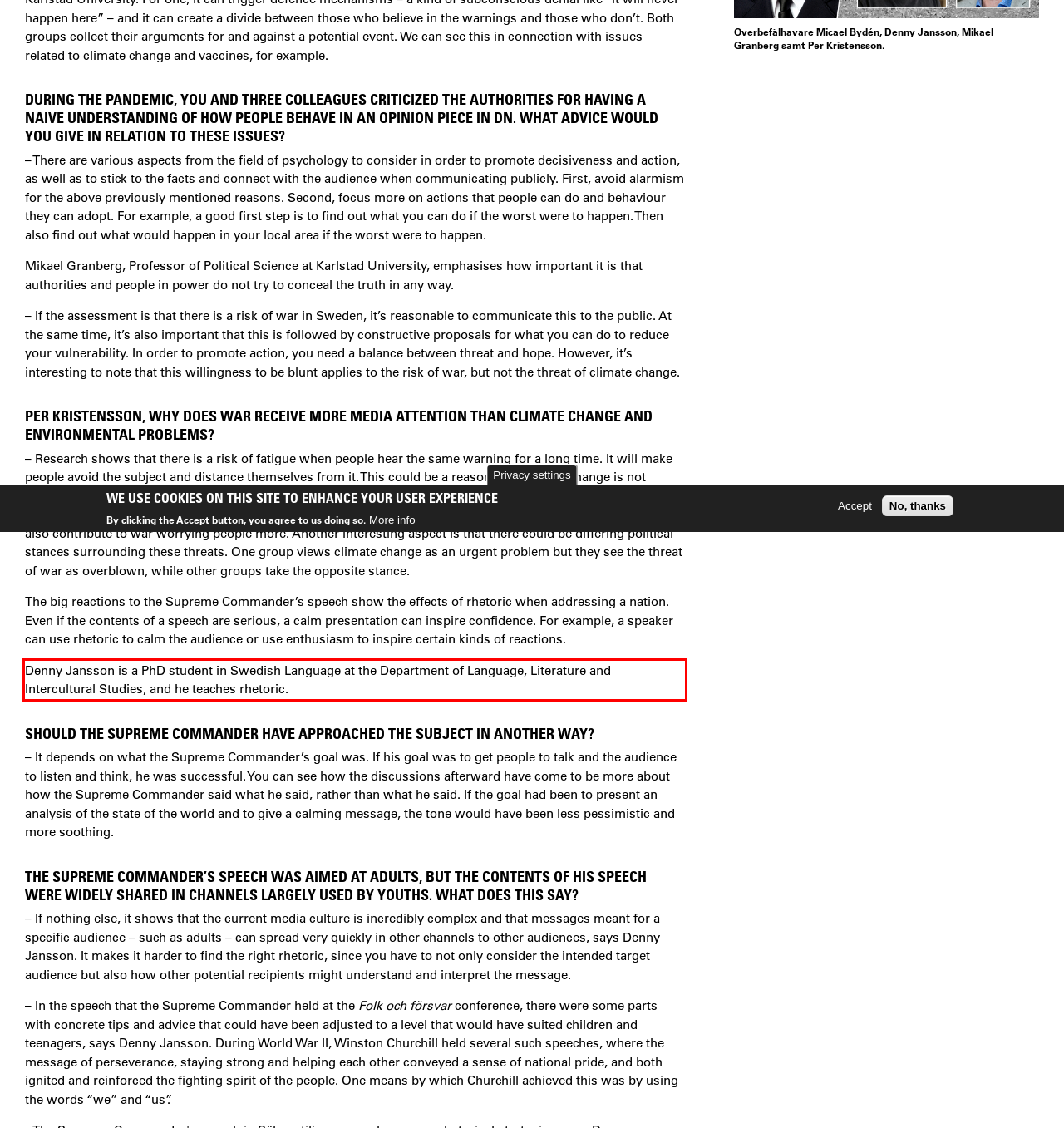Look at the screenshot of the webpage, locate the red rectangle bounding box, and generate the text content that it contains.

Denny Jansson is a PhD student in Swedish Language at the Department of Language, Literature and Intercultural Studies, and he teaches rhetoric.